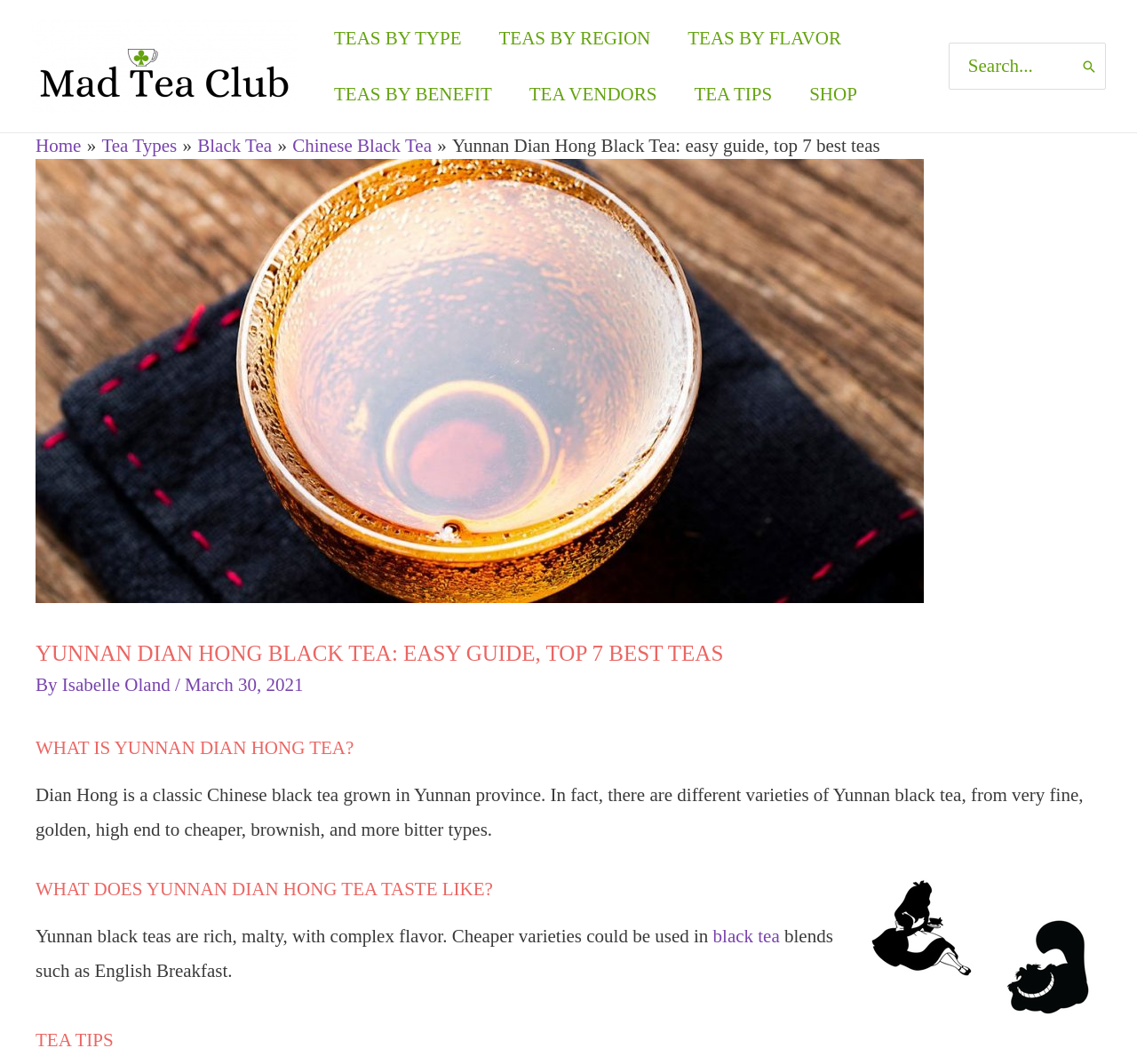What is the name of the first tea listed?
From the image, provide a succinct answer in one word or a short phrase.

Yunnan Jig